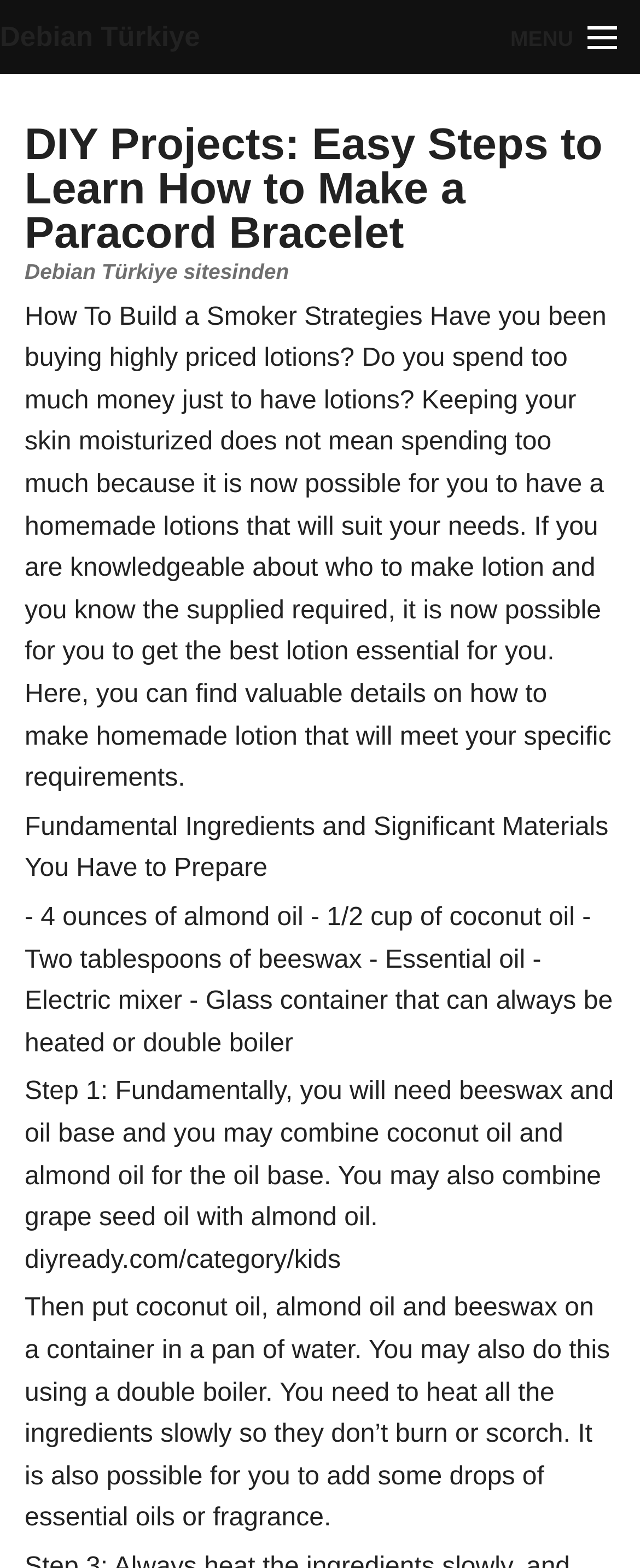Provide the bounding box coordinates for the UI element described in this sentence: "Ara". The coordinates should be four float values between 0 and 1, i.e., [left, top, right, bottom].

[0.578, 0.079, 0.713, 0.115]